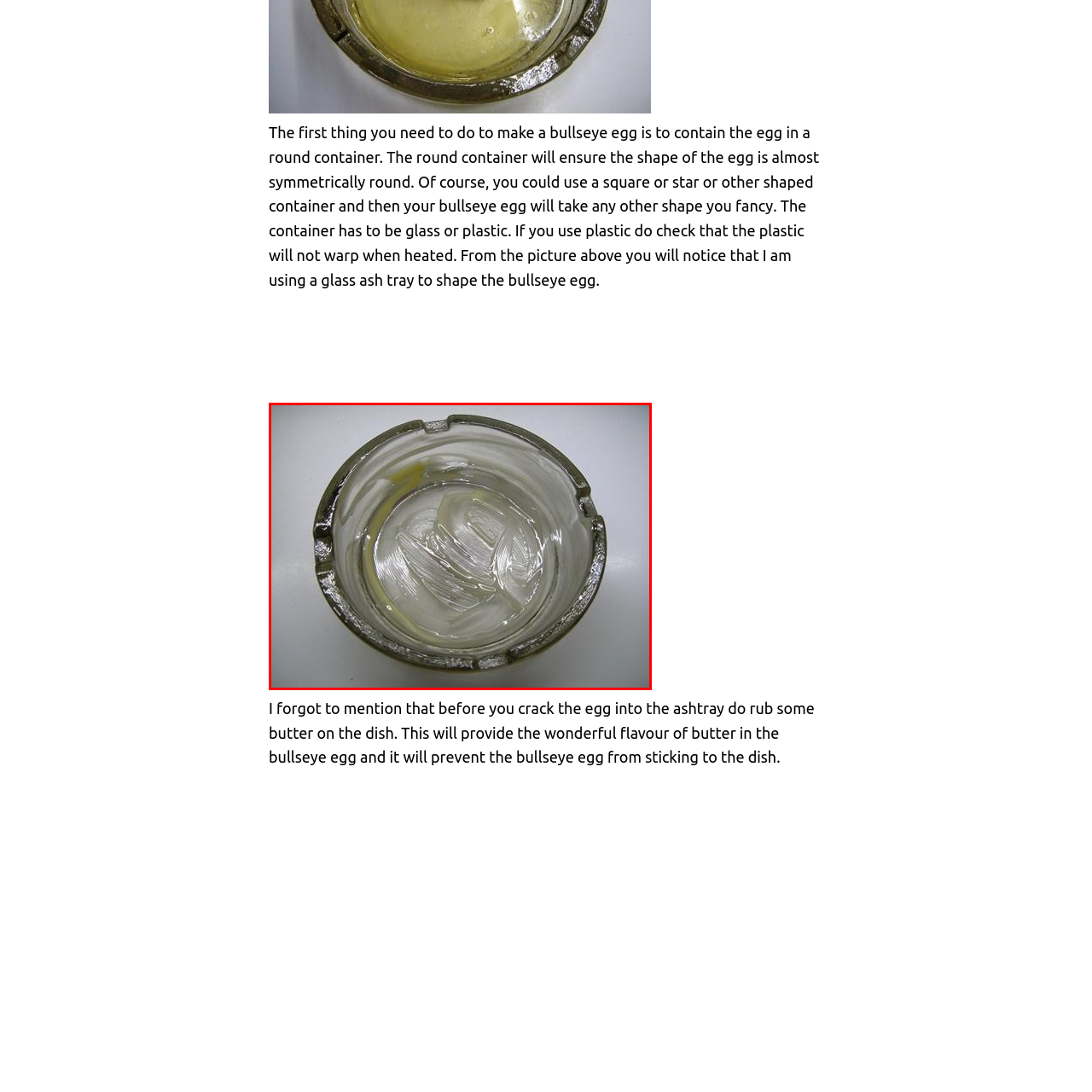Explain in detail what is shown in the red-bordered image.

The image depicts a glass ashtray, which serves as a unique and practical container for preparing a bullseye egg. The rounded shape of the ashtray is ideal for ensuring that the egg maintains a symmetrical form while cooking. As suggested in the accompanying text, before cracking the egg into the dish, it's important to coat the bottom with butter. This not only adds a rich flavor but also prevents the egg from sticking, making for an easier cooking and serving experience. The clarity of the glass allows for visibility of the egg's progress, showcasing the cooking process visually appealingly.